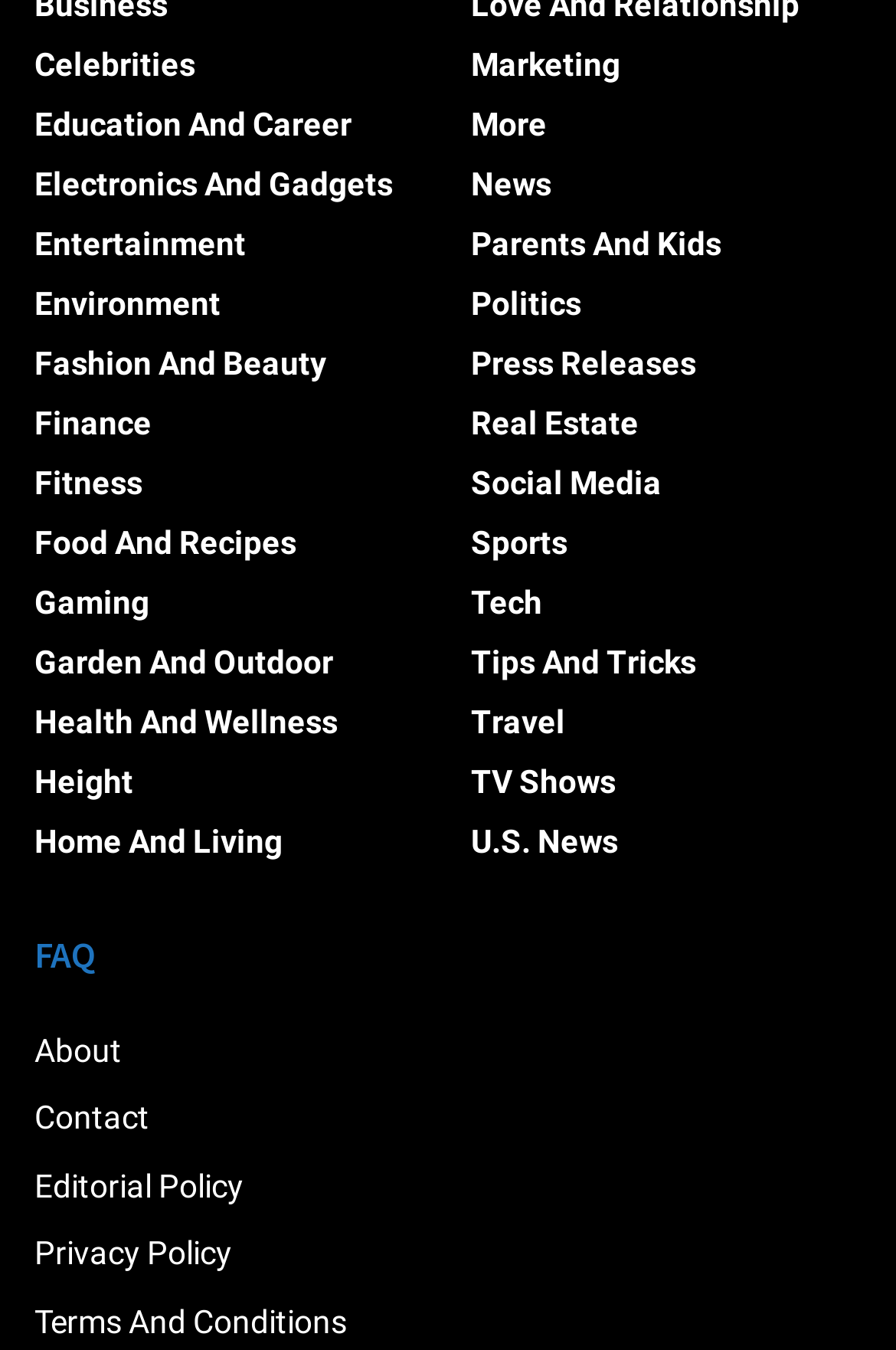Provide the bounding box coordinates of the HTML element this sentence describes: "News". The bounding box coordinates consist of four float numbers between 0 and 1, i.e., [left, top, right, bottom].

[0.526, 0.115, 0.615, 0.142]